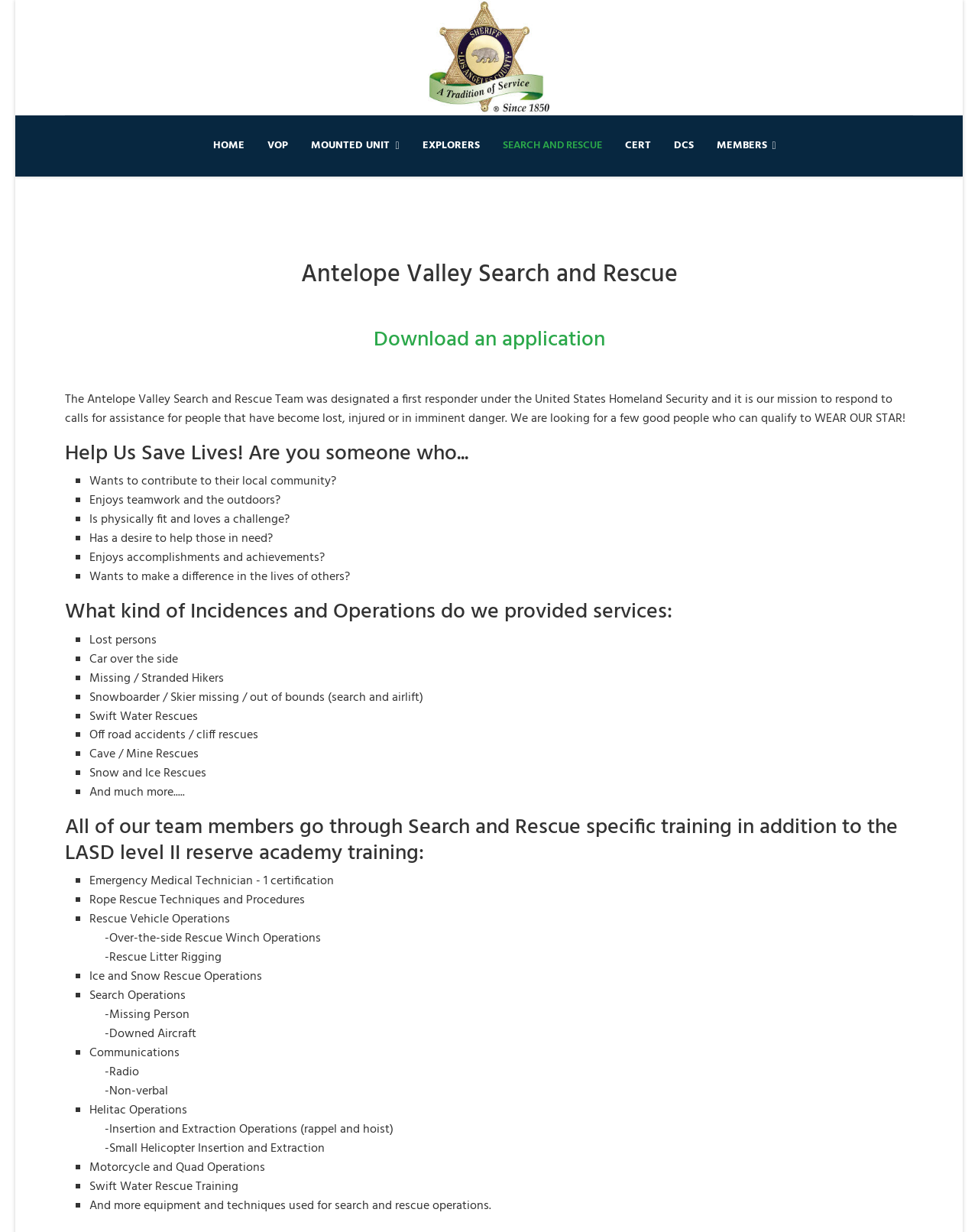Give a one-word or one-phrase response to the question: 
What is one of the types of incidents that the team responds to?

Lost persons